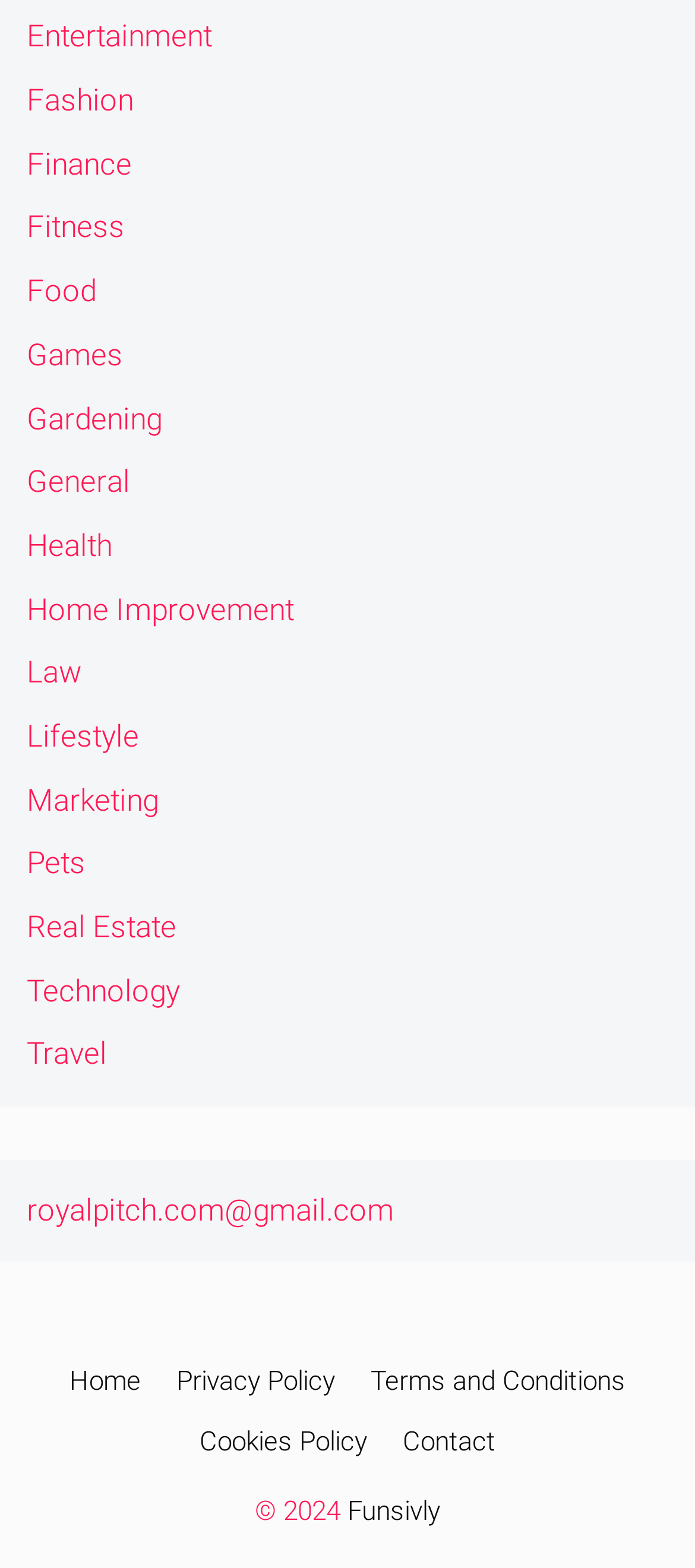Identify the bounding box coordinates of the area you need to click to perform the following instruction: "Contact us".

[0.579, 0.909, 0.713, 0.929]